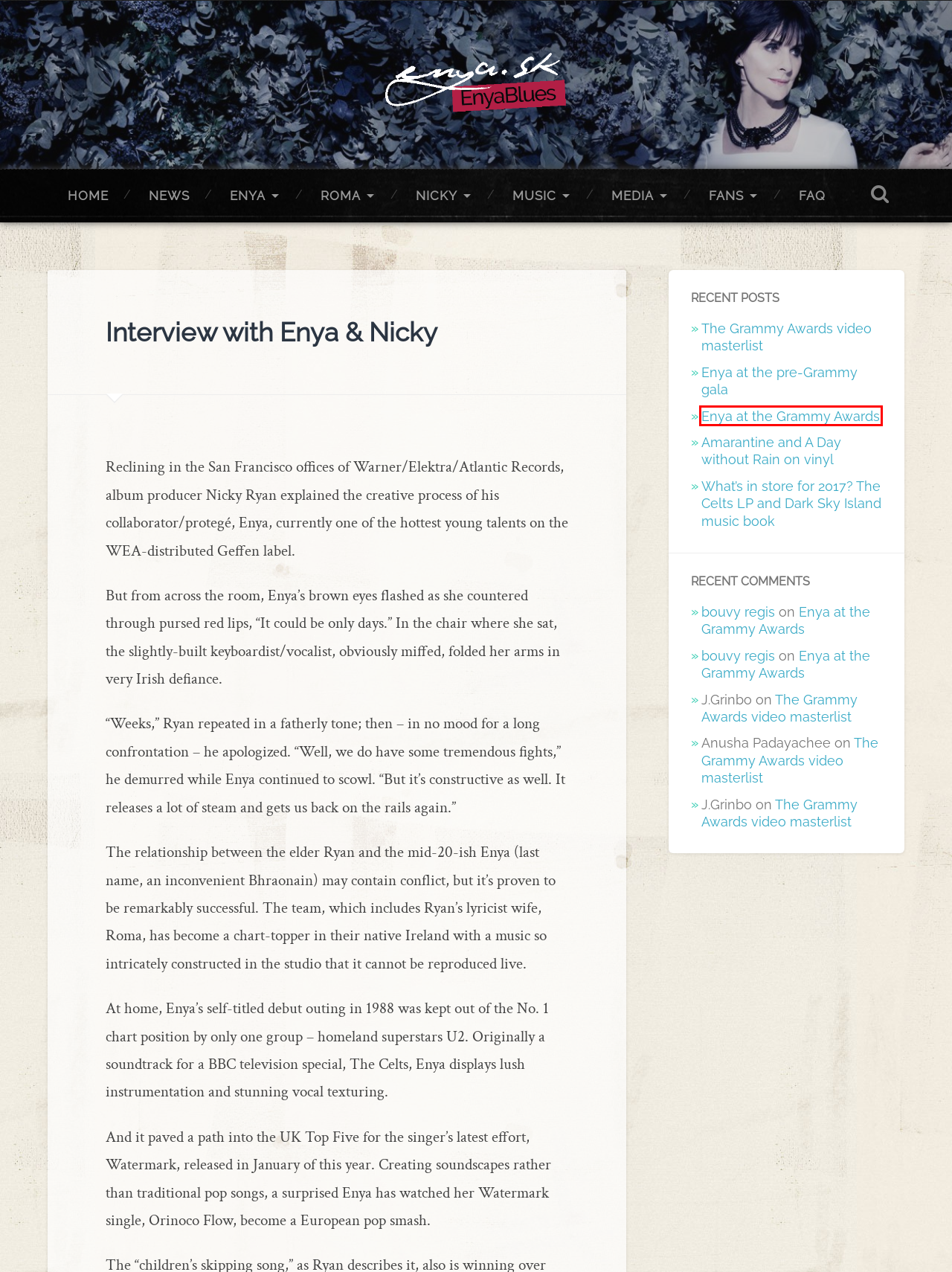Given a webpage screenshot featuring a red rectangle around a UI element, please determine the best description for the new webpage that appears after the element within the bounding box is clicked. The options are:
A. Enya at the pre-Grammy gala - EnyaBlues
B. About Enya - EnyaBlues
C. What's in store for 2017? The Celts LP and Dark Sky Island music book - EnyaBlues
D. Roma Ryan - EnyaBlues
E. Enya at the Grammy Awards - EnyaBlues
F. Home - EnyaBlues
G. Media - EnyaBlues
H. Amarantine and A Day without Rain on vinyl - EnyaBlues

E